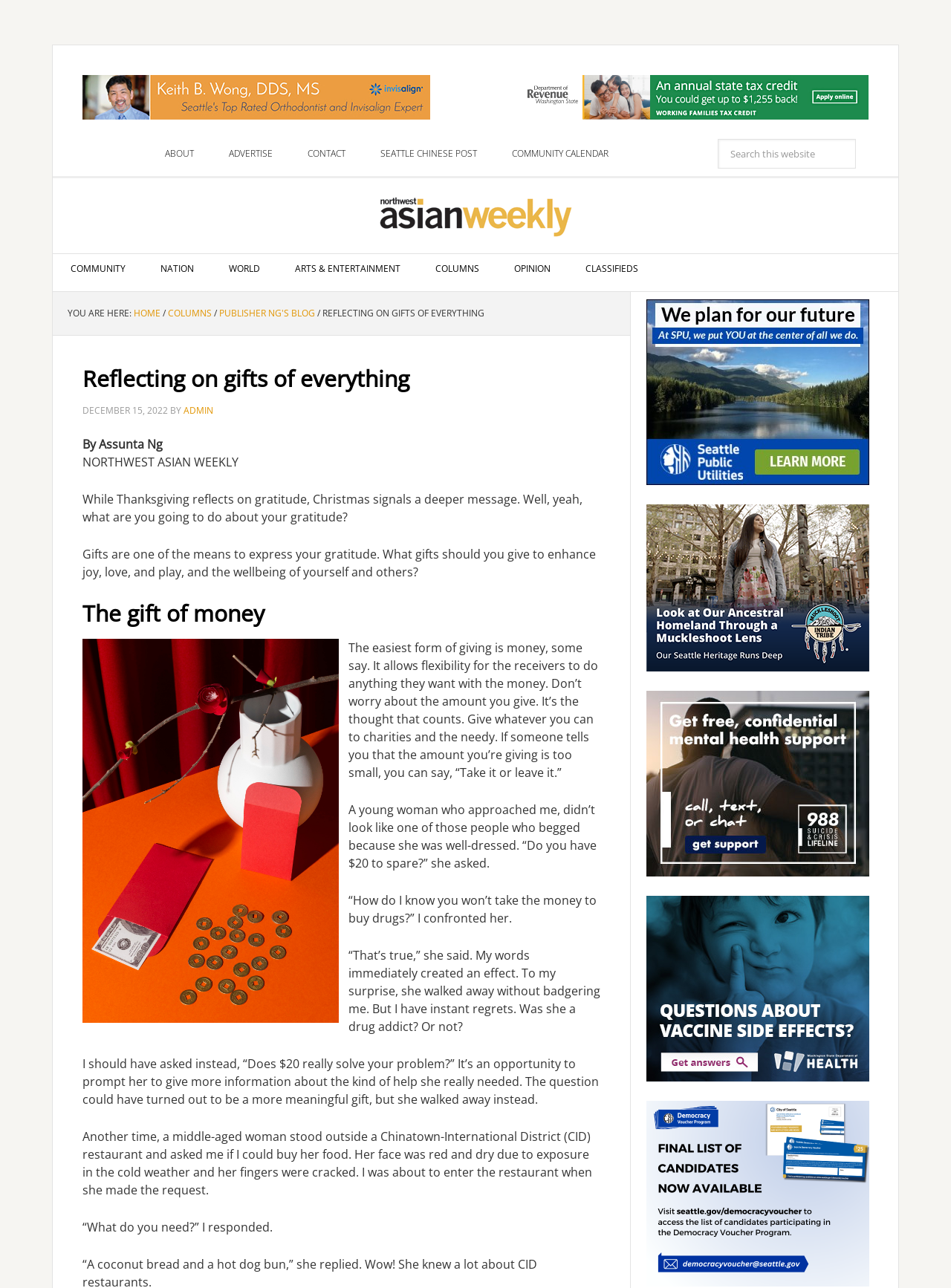Please specify the bounding box coordinates of the clickable region to carry out the following instruction: "Read PUBLISHER NG'S BLOG". The coordinates should be four float numbers between 0 and 1, in the format [left, top, right, bottom].

[0.23, 0.238, 0.331, 0.248]